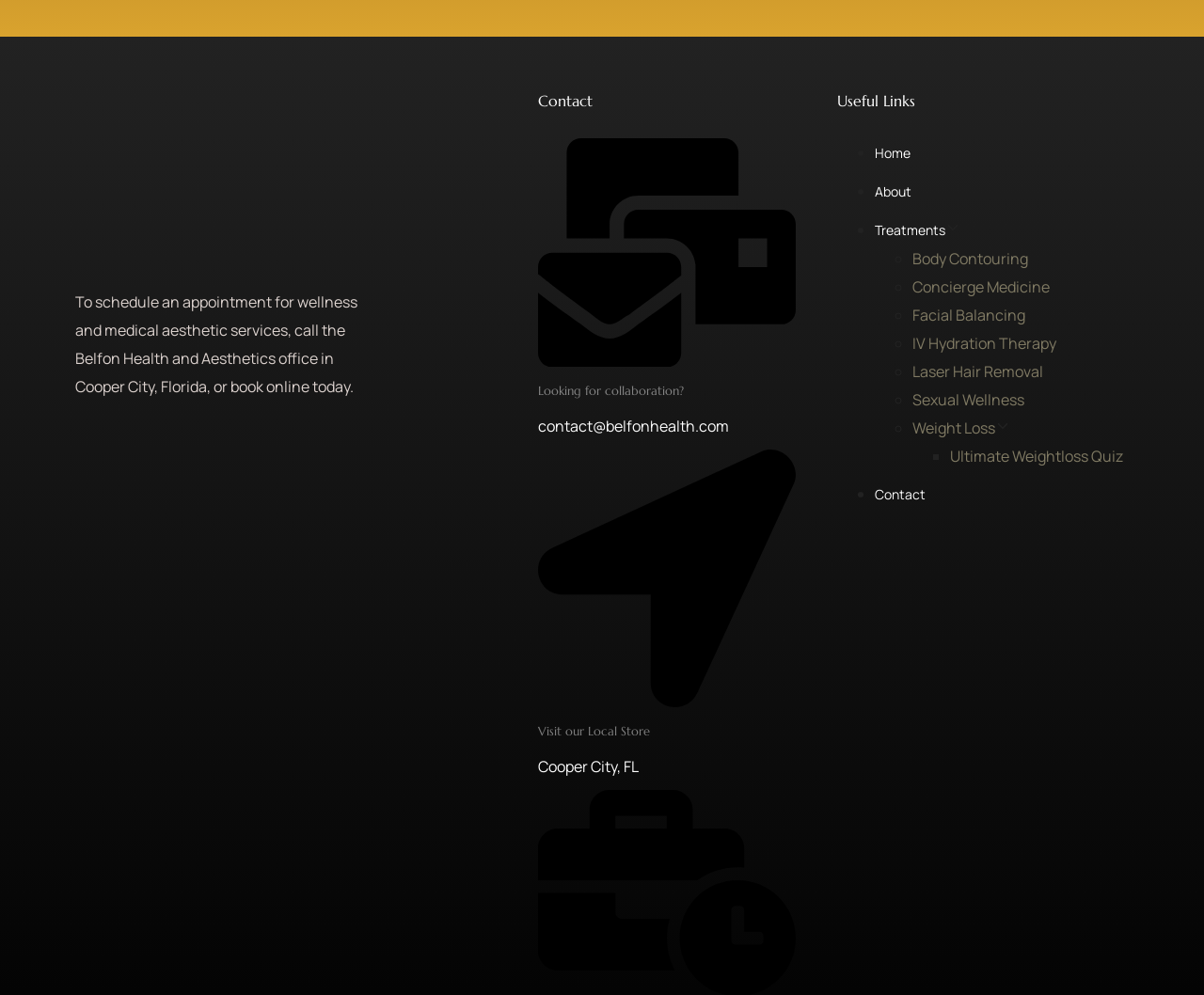Identify the bounding box coordinates for the region of the element that should be clicked to carry out the instruction: "Click the 'Contact' link". The bounding box coordinates should be four float numbers between 0 and 1, i.e., [left, top, right, bottom].

[0.727, 0.488, 0.769, 0.506]